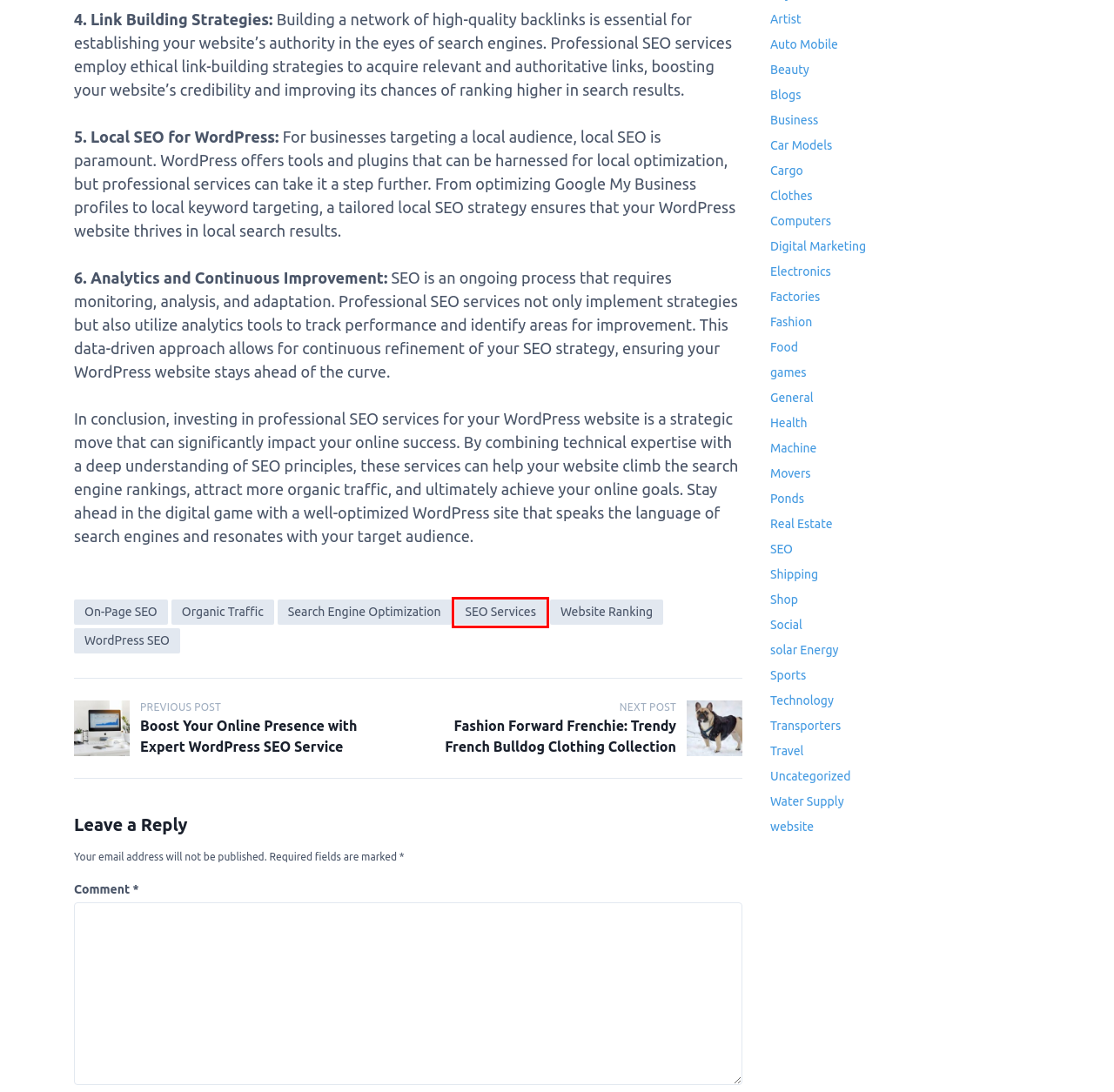You are given a screenshot depicting a webpage with a red bounding box around a UI element. Select the description that best corresponds to the new webpage after clicking the selected element. Here are the choices:
A. website Archives - MoverArt
B. Food Archives - MoverArt
C. games Archives - MoverArt
D. Movers Archives - MoverArt
E. Artist Archives - MoverArt
F. SEO Services Archives - MoverArt
G. Uncategorized Archives - MoverArt
H. Factories Archives - MoverArt

F